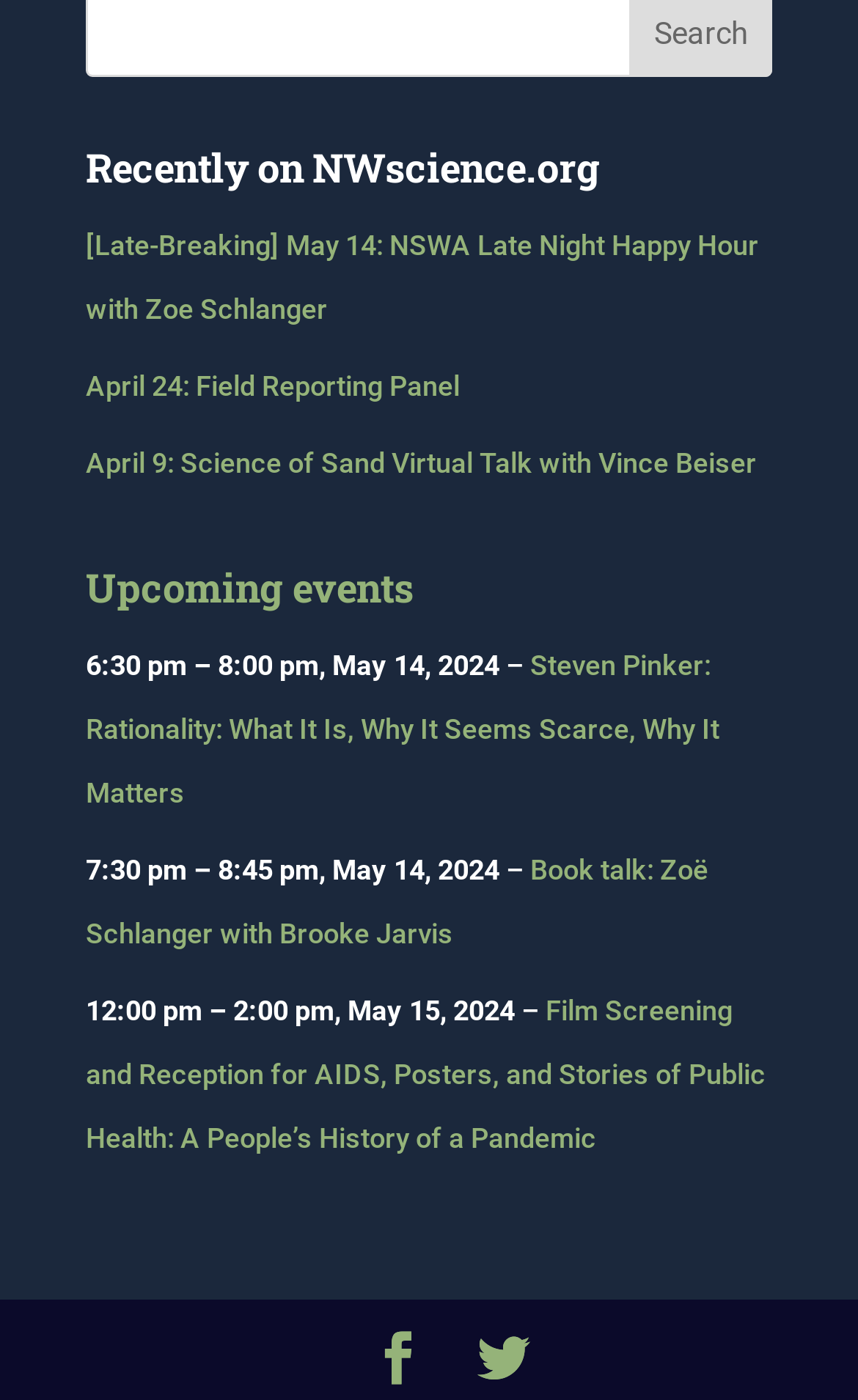Provide the bounding box coordinates of the HTML element described by the text: "Upcoming events".

[0.1, 0.401, 0.482, 0.438]